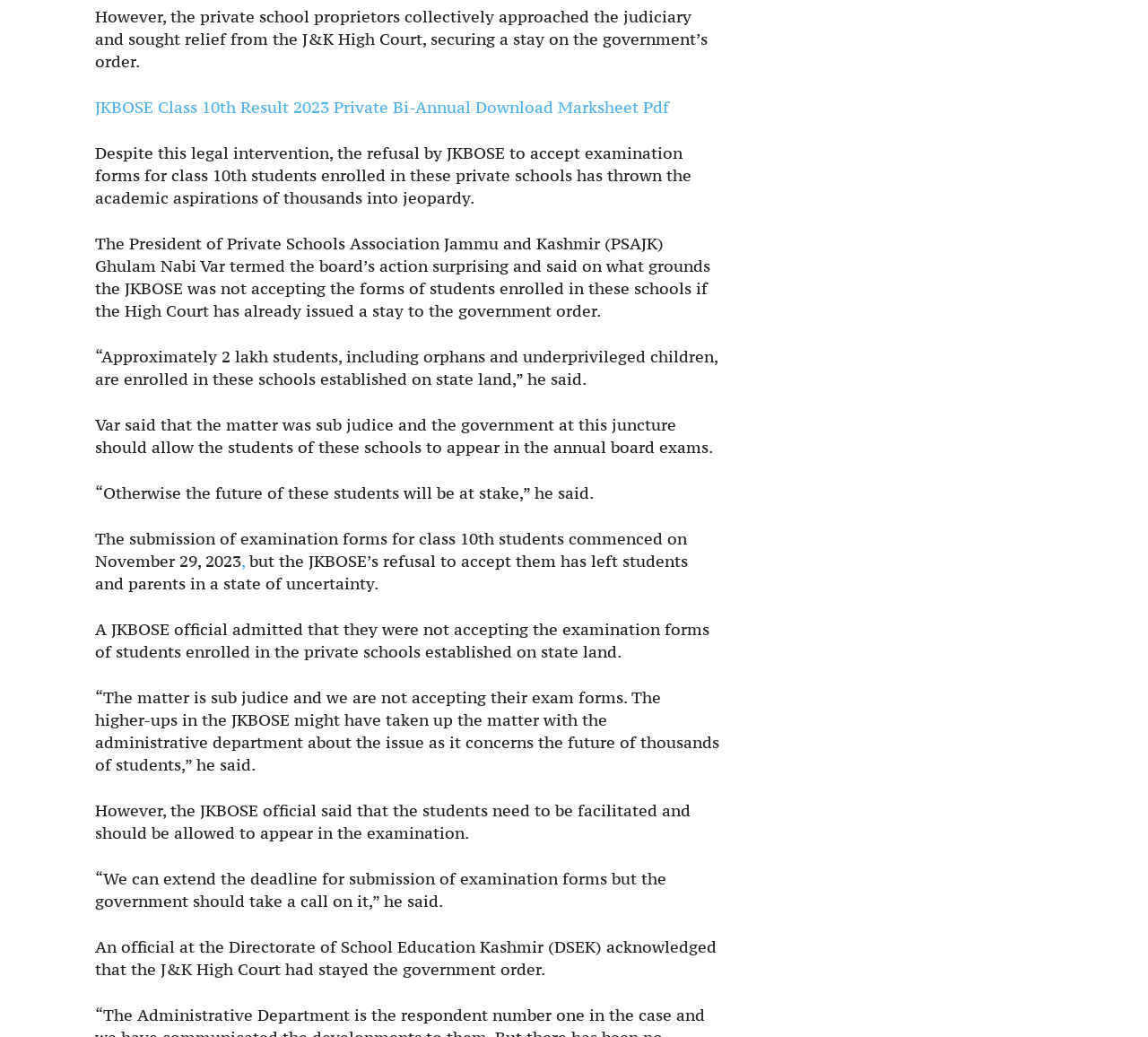Please respond in a single word or phrase: 
When did the submission of examination forms for class 10th students commence?

November 29, 2023